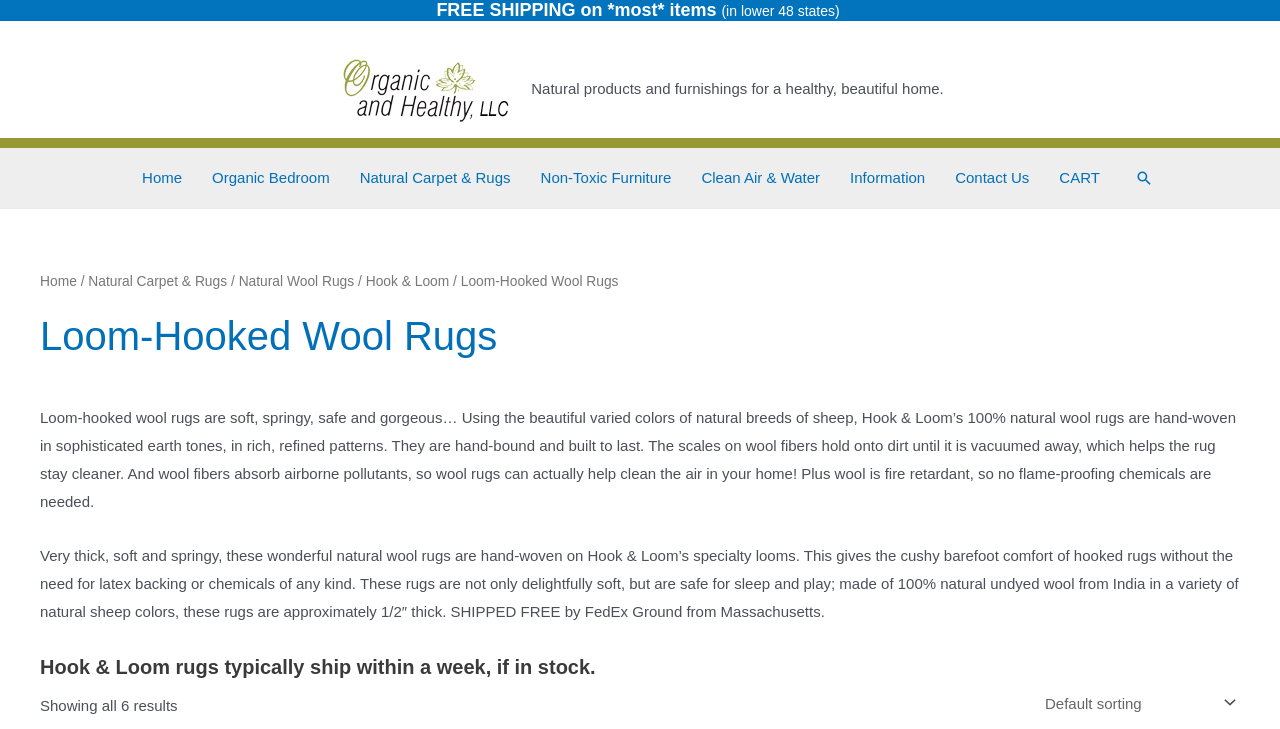Provide a one-word or one-phrase answer to the question:
How many navigation links are there?

8